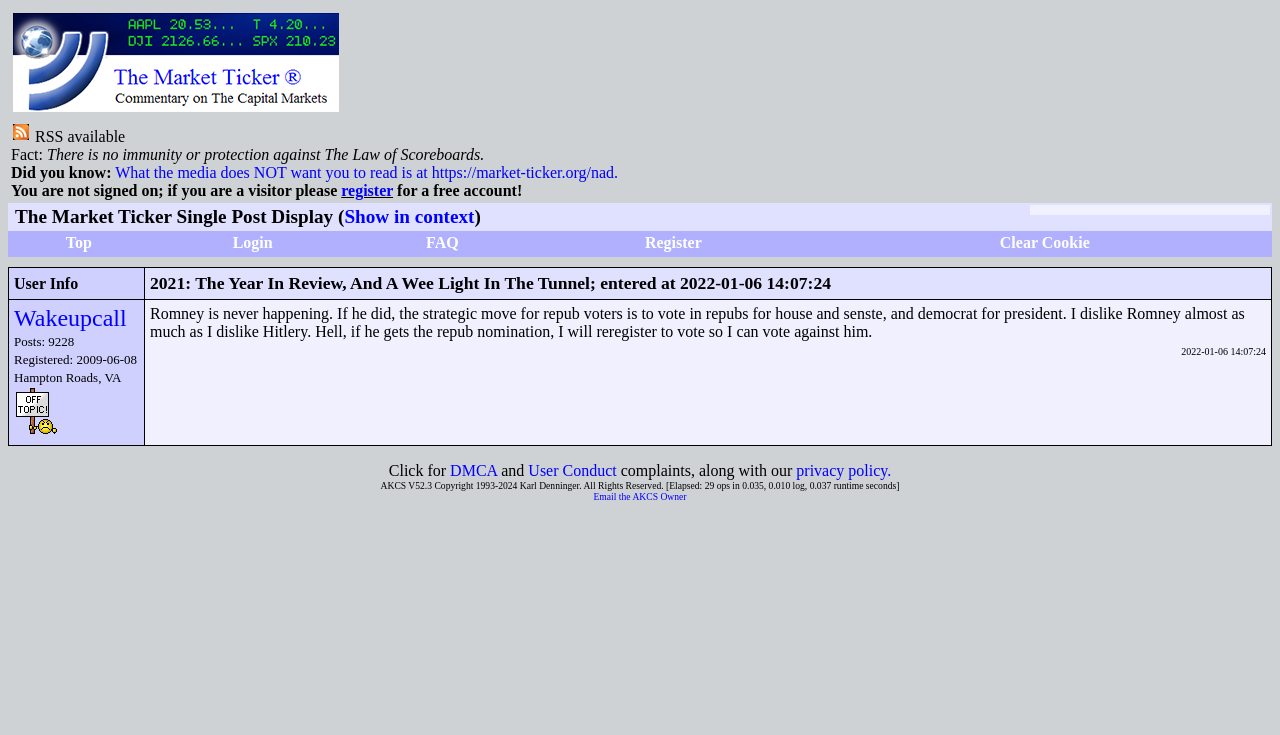Locate the bounding box coordinates of the element's region that should be clicked to carry out the following instruction: "Clear the cookie". The coordinates need to be four float numbers between 0 and 1, i.e., [left, top, right, bottom].

[0.781, 0.318, 0.851, 0.341]